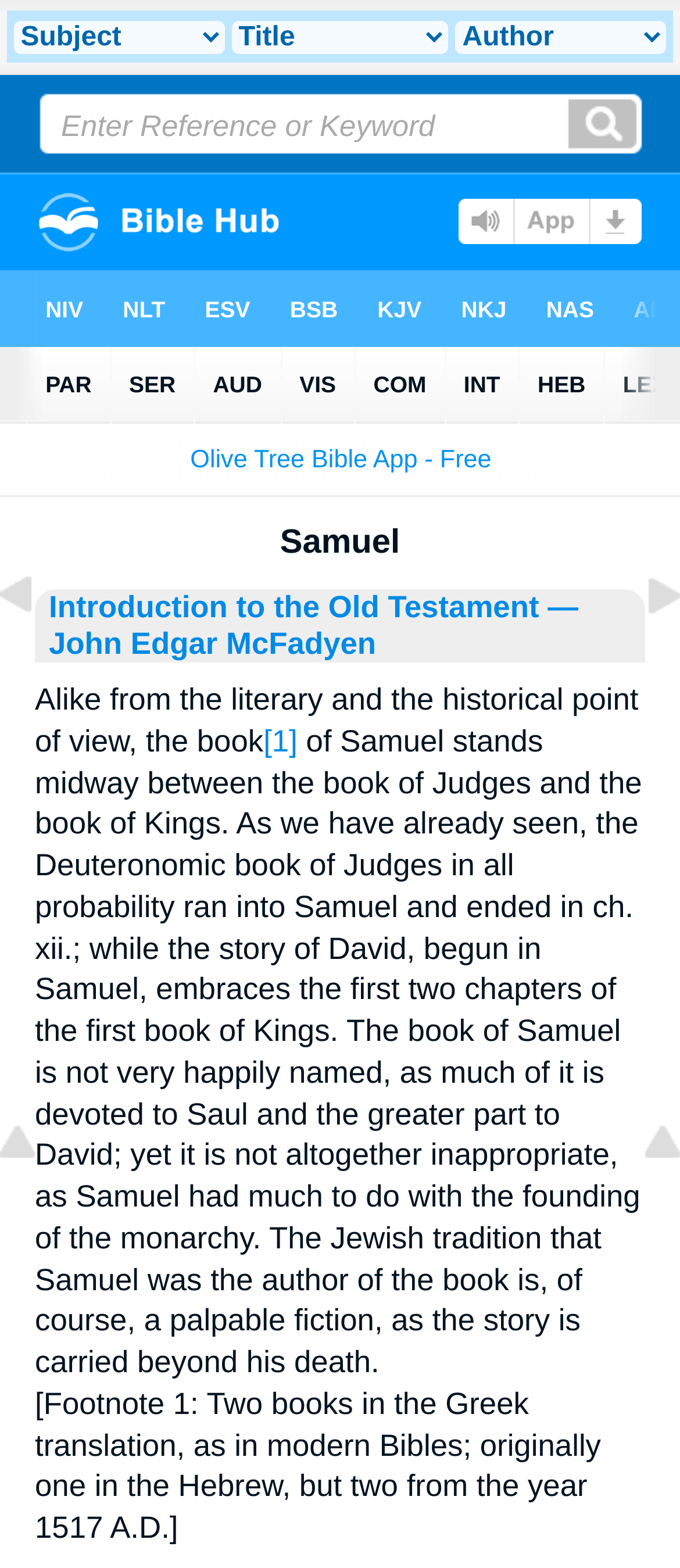Ascertain the bounding box coordinates for the UI element detailed here: "— John Edgar McFadyen". The coordinates should be provided as [left, top, right, bottom] with each value being a float between 0 and 1.

[0.072, 0.376, 0.85, 0.421]